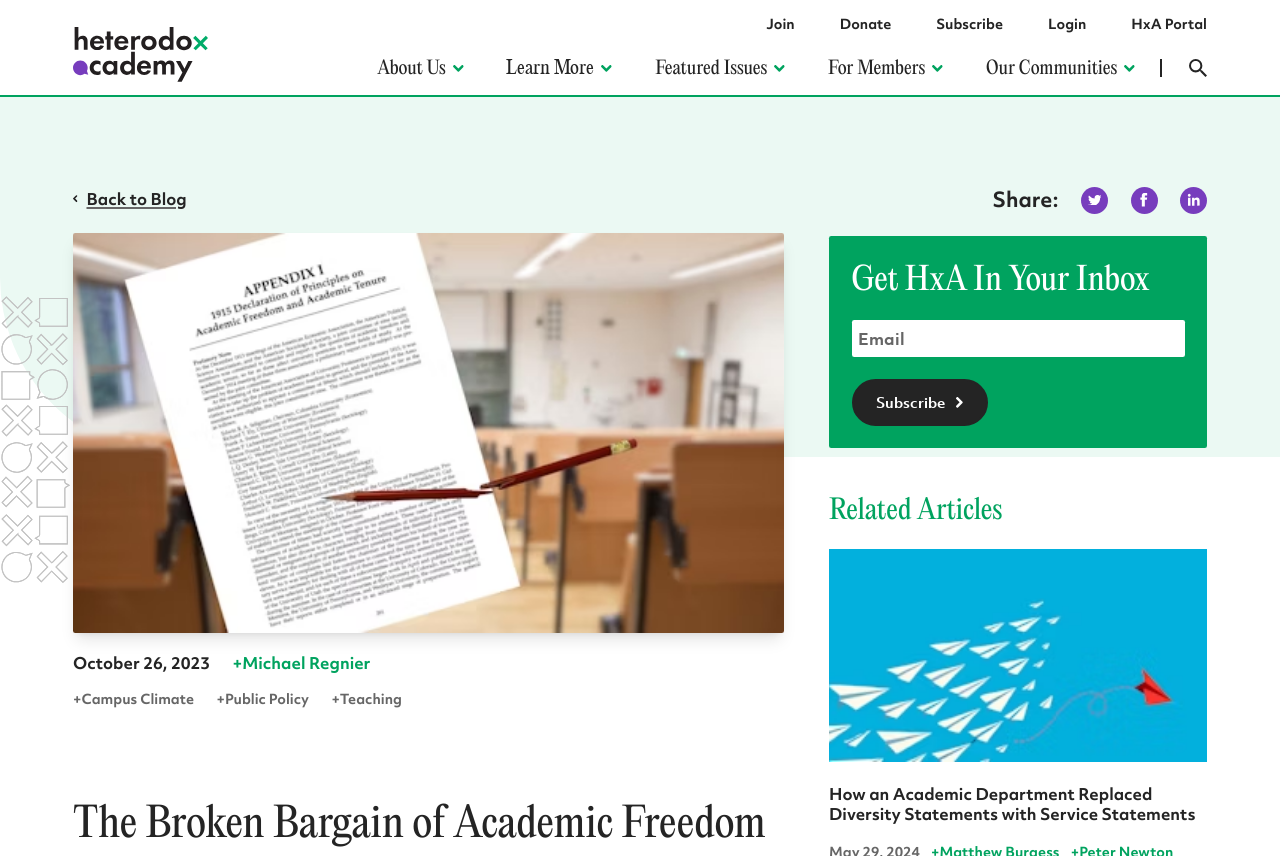What is the name of the author of the blog post?
Look at the image and respond with a single word or a short phrase.

Michael Regnier